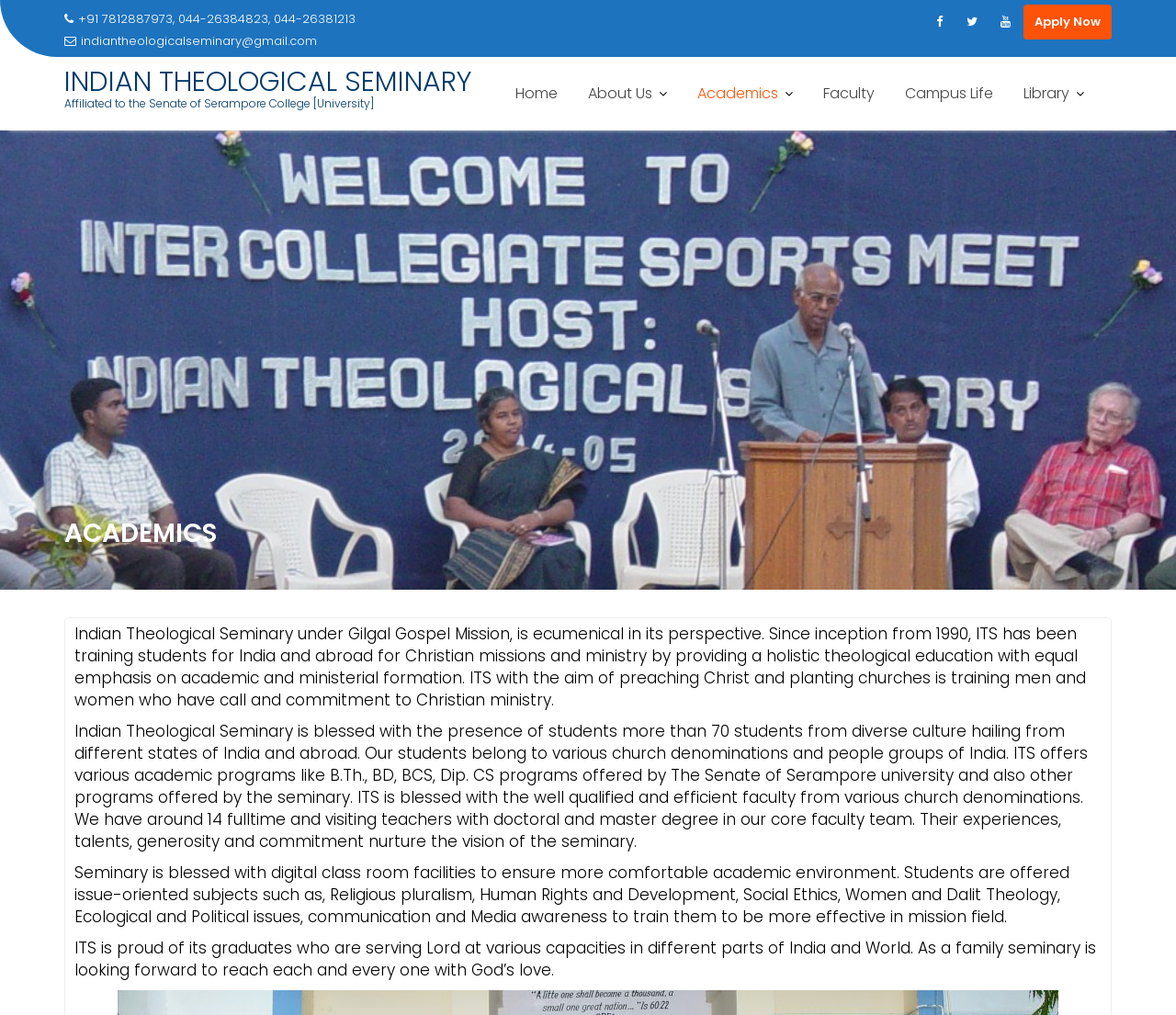How many full-time and visiting teachers are in the core faculty team?
Based on the visual details in the image, please answer the question thoroughly.

The information about the faculty team can be found in the static text element with bounding box coordinates [0.063, 0.71, 0.925, 0.84]. It states that there are around 14 full-time and visiting teachers with doctoral and master's degrees in the core faculty team.